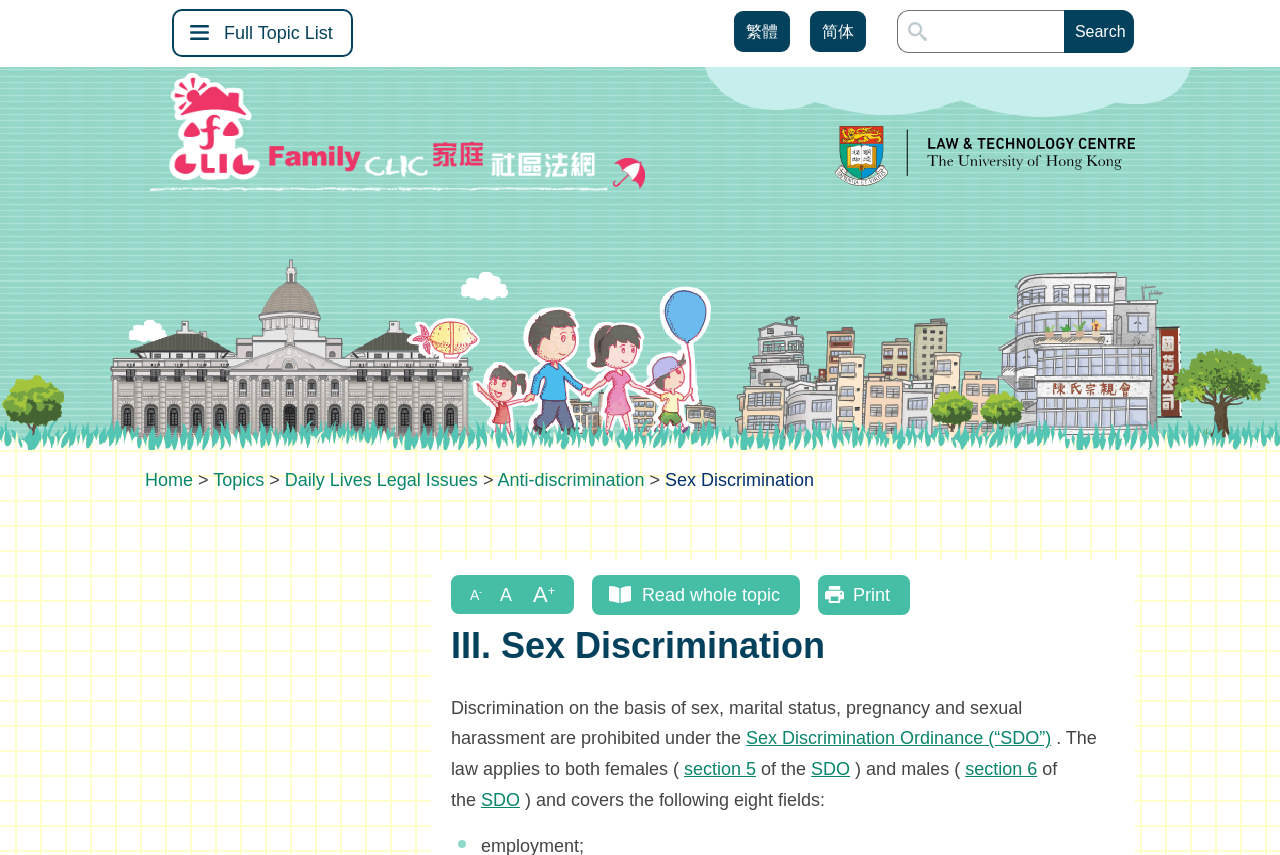Respond to the following question with a brief word or phrase:
What is the purpose of the search bar?

To search for topics